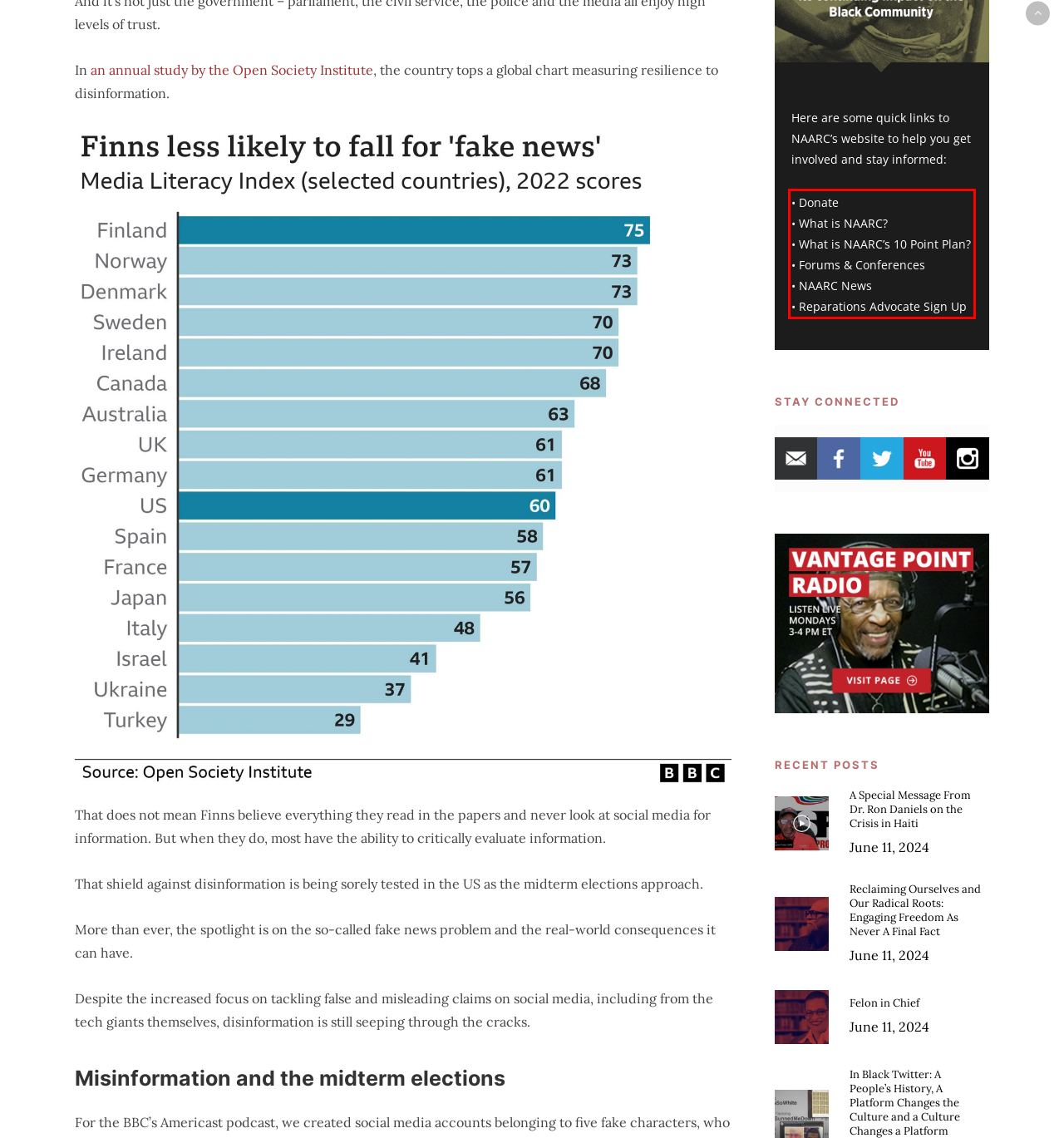Look at the provided screenshot of the webpage and perform OCR on the text within the red bounding box.

• Donate • What is NAARC? • What is NAARC’s 10 Point Plan? • Forums & Conferences • NAARC News • Reparations Advocate Sign Up